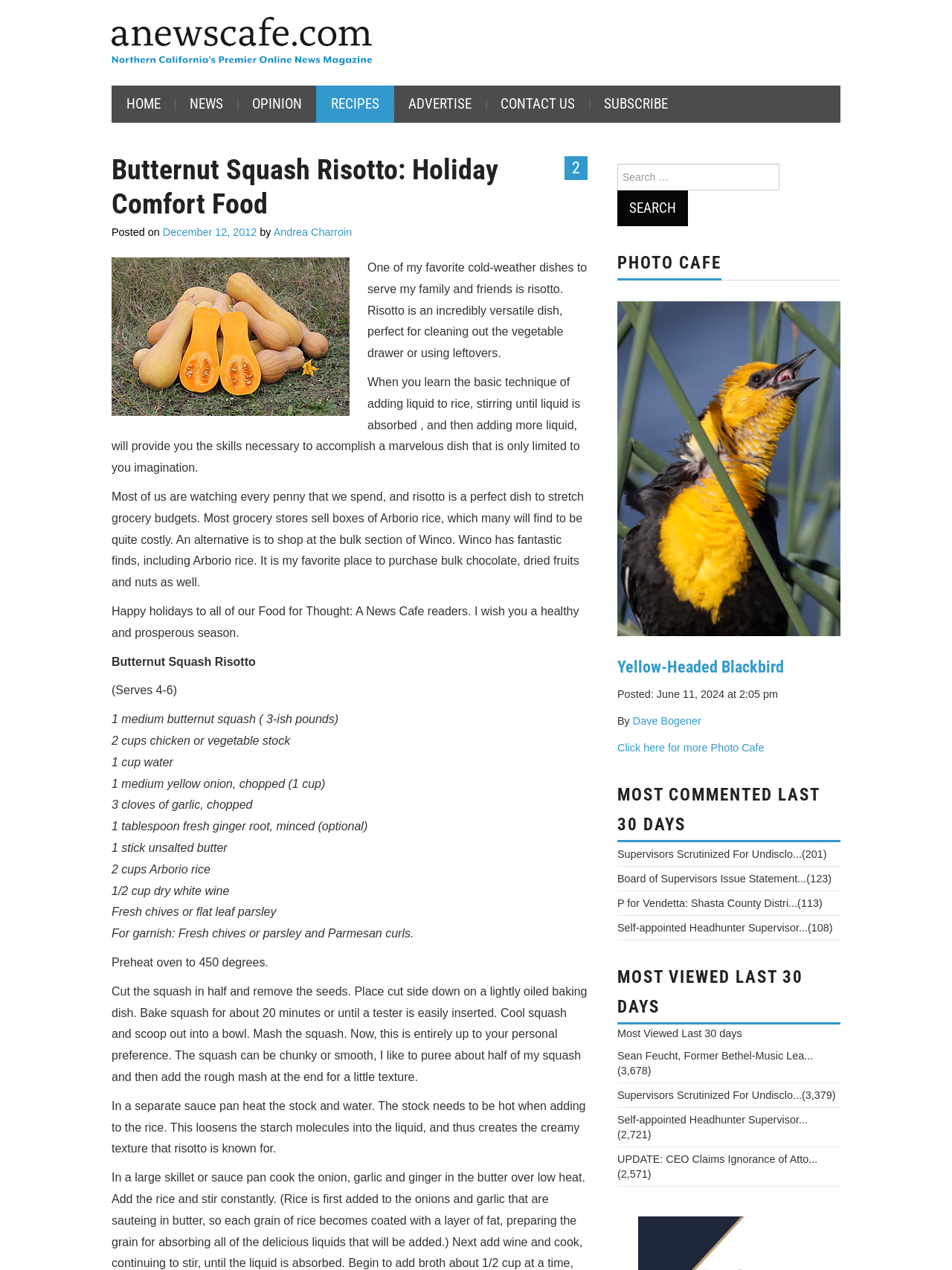With reference to the screenshot, provide a detailed response to the question below:
What is the purpose of heating the stock and water?

According to the recipe, heating the stock and water is necessary to loosen the starch molecules in the rice, which creates the creamy texture characteristic of risotto.